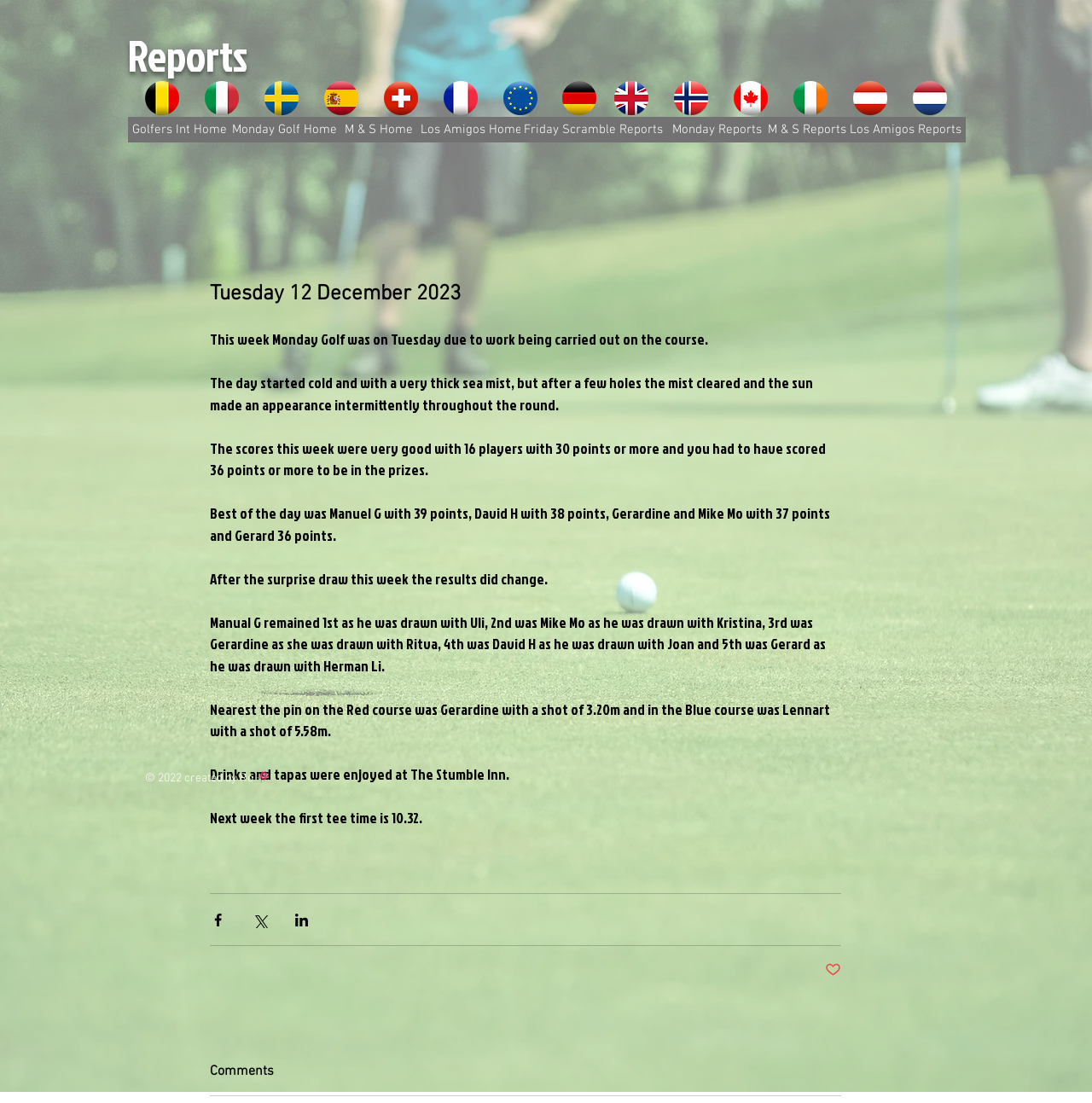Predict the bounding box for the UI component with the following description: "Educational Leadership: Keys to Succeed".

None